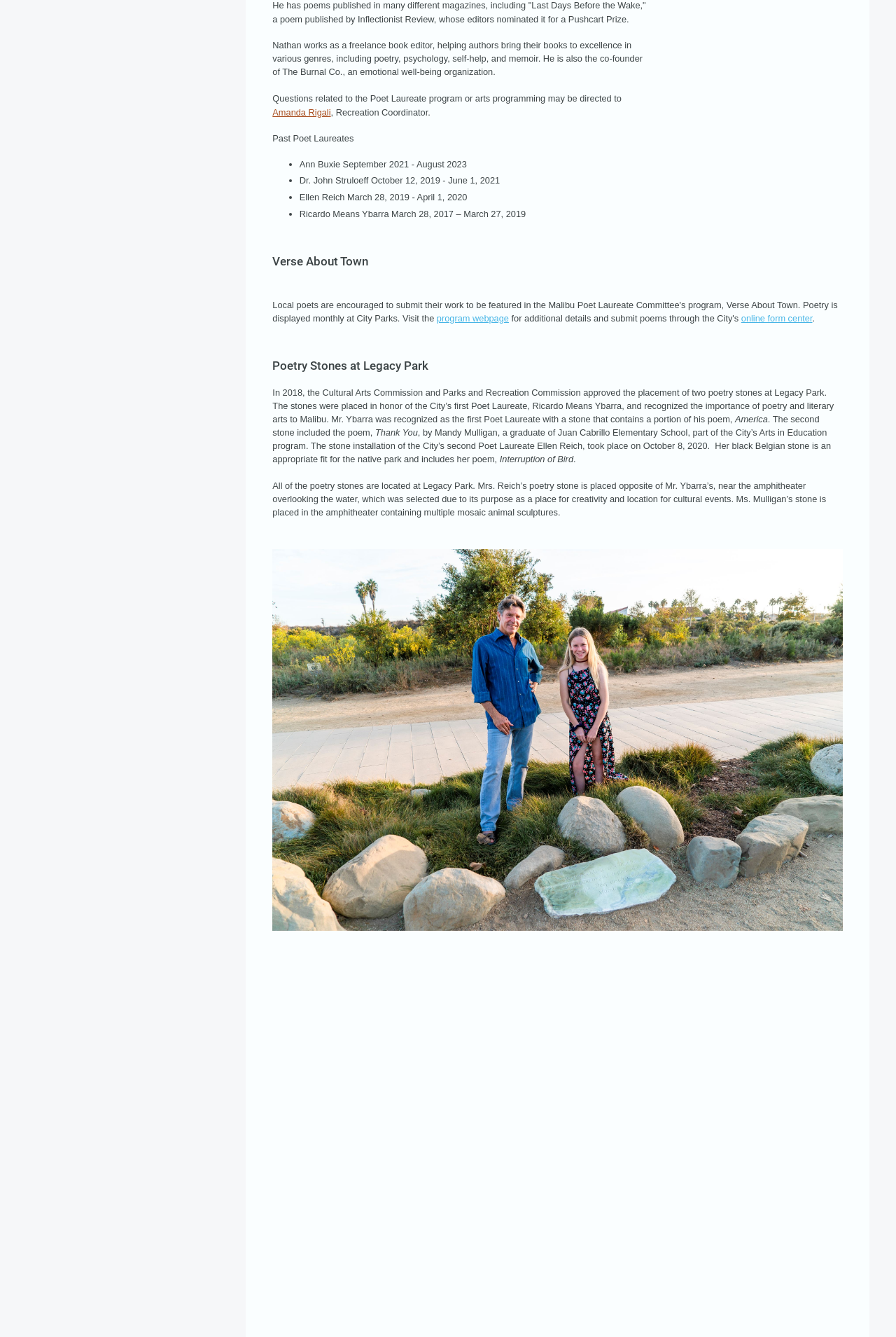Determine the bounding box coordinates for the UI element with the following description: "Site Map". The coordinates should be four float numbers between 0 and 1, represented as [left, top, right, bottom].

[0.5, 0.938, 0.539, 0.946]